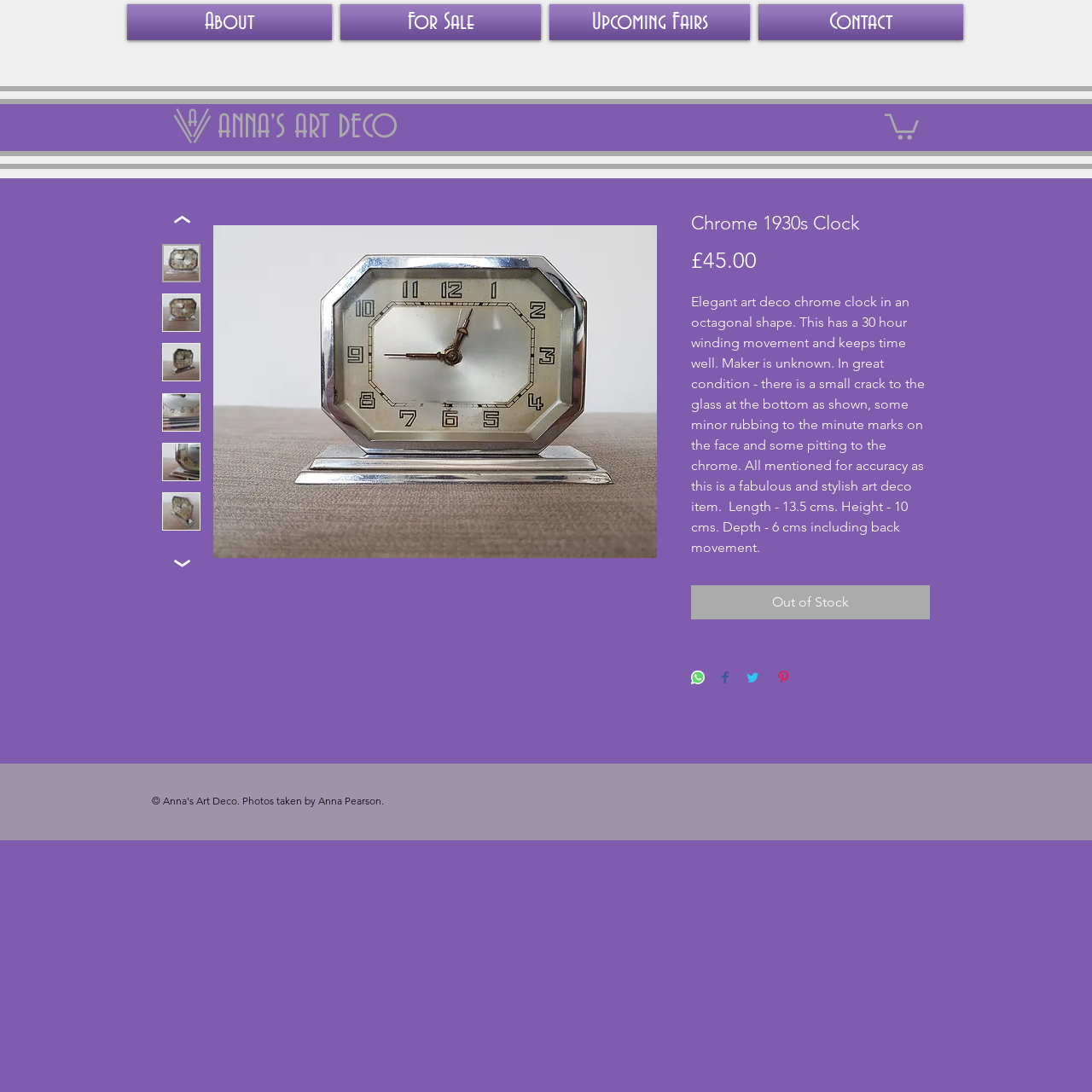Identify the bounding box coordinates of the specific part of the webpage to click to complete this instruction: "View the 'Chrome 1930s Clock' image".

[0.195, 0.194, 0.602, 0.522]